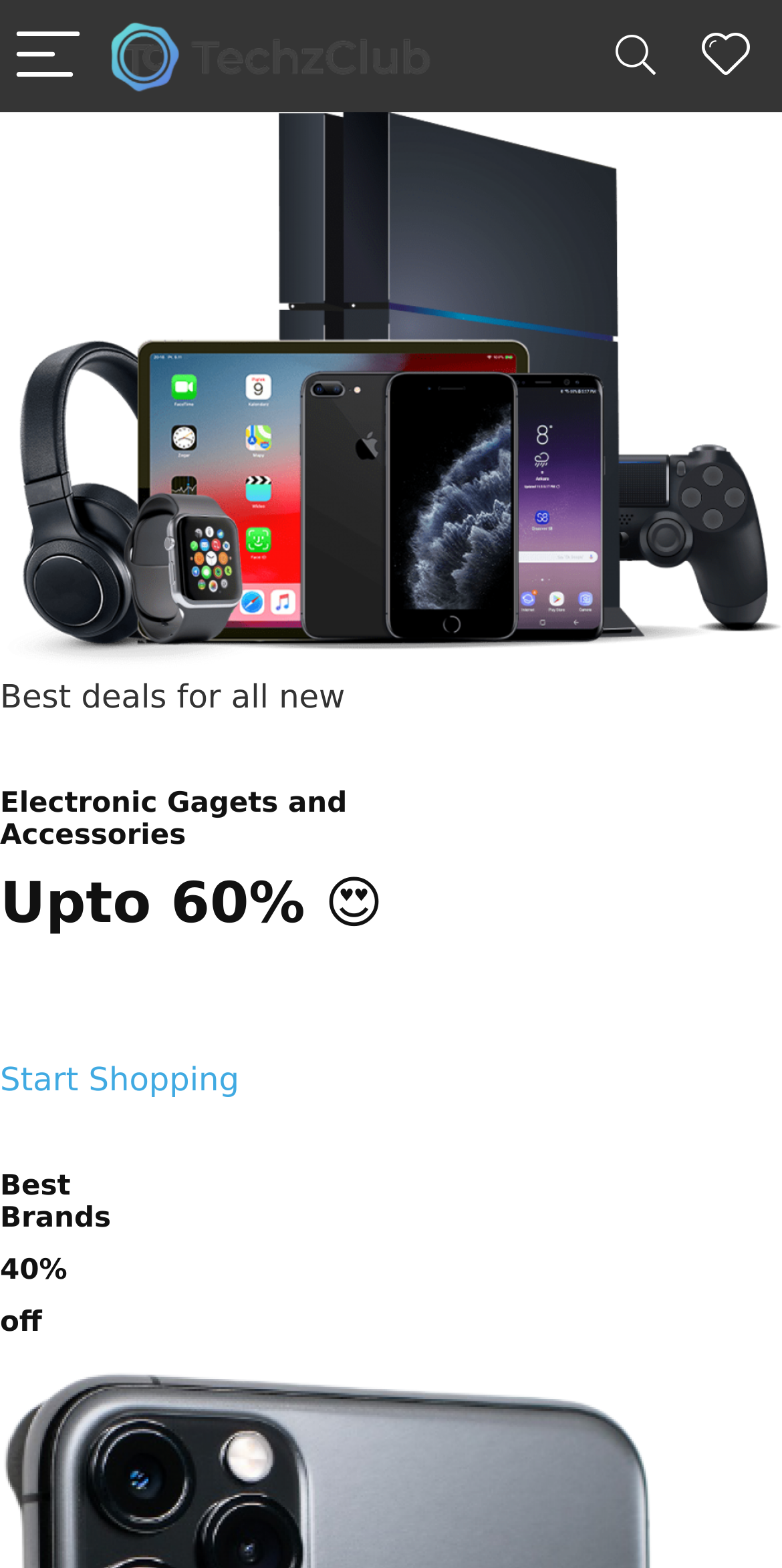Provide the bounding box for the UI element matching this description: "Start Shopping".

[0.0, 0.64, 0.306, 0.701]